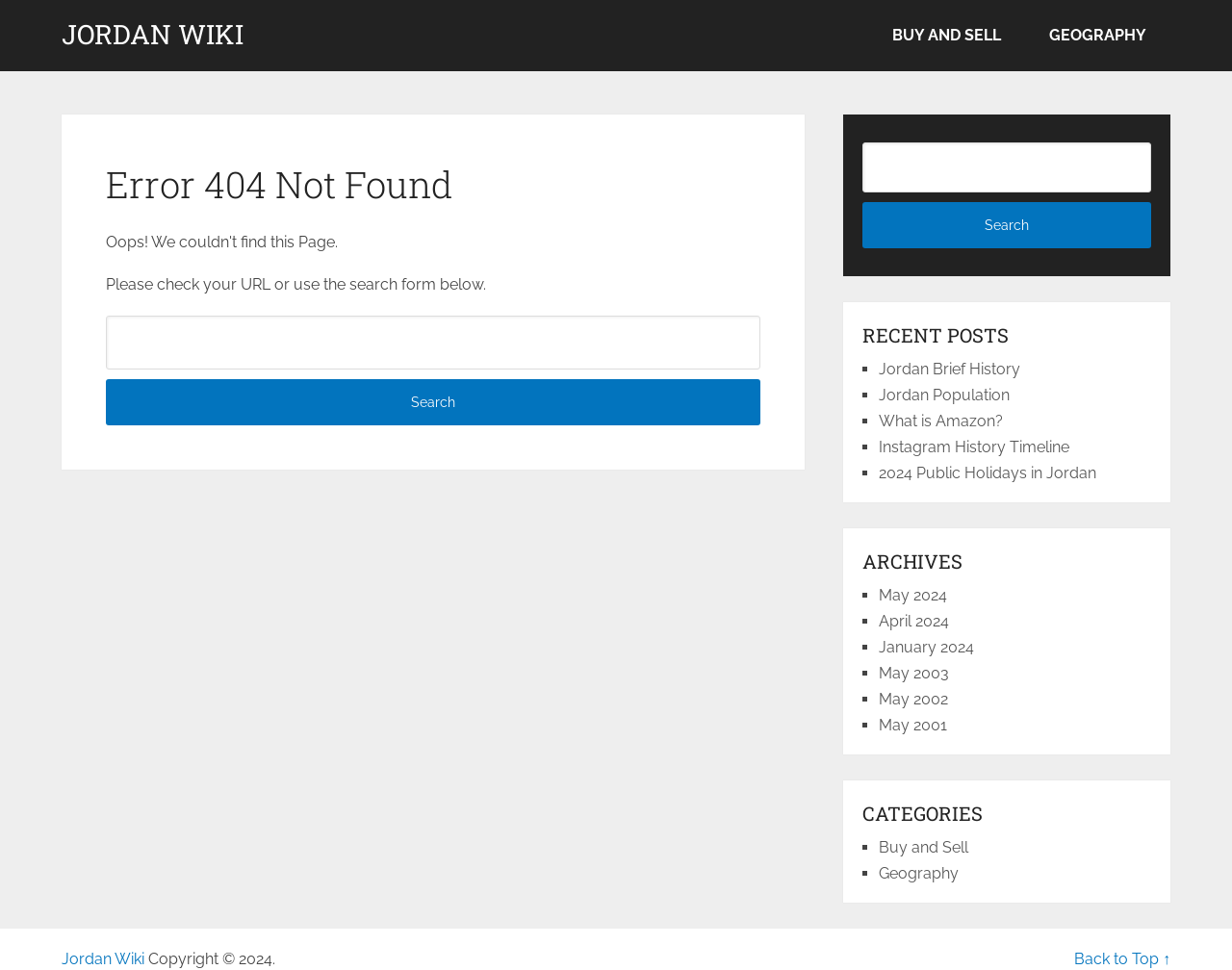Please examine the image and answer the question with a detailed explanation:
What are the categories listed on the page?

The categories are listed under the heading 'CATEGORIES' and are marked with list markers, with links to 'Buy and Sell' and 'Geography'.